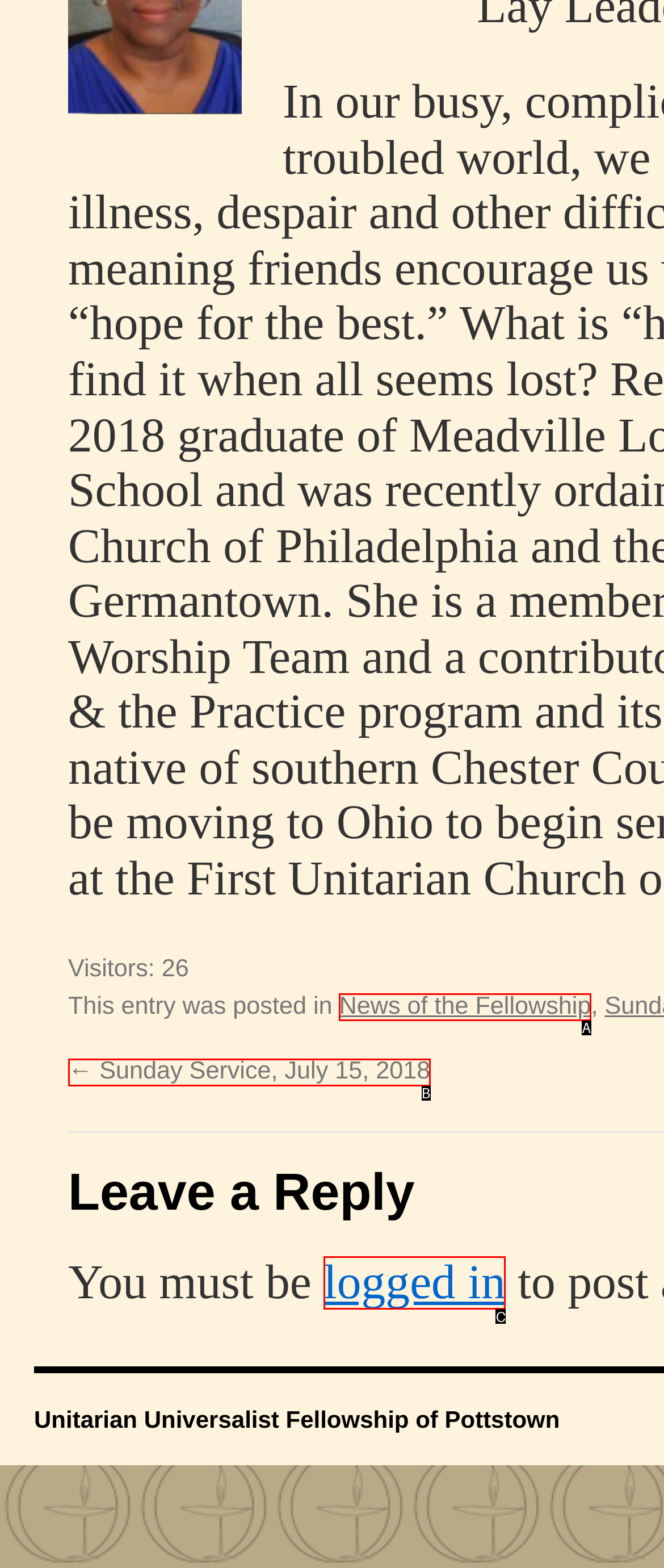Determine the HTML element that best matches this description: News of the Fellowship from the given choices. Respond with the corresponding letter.

A